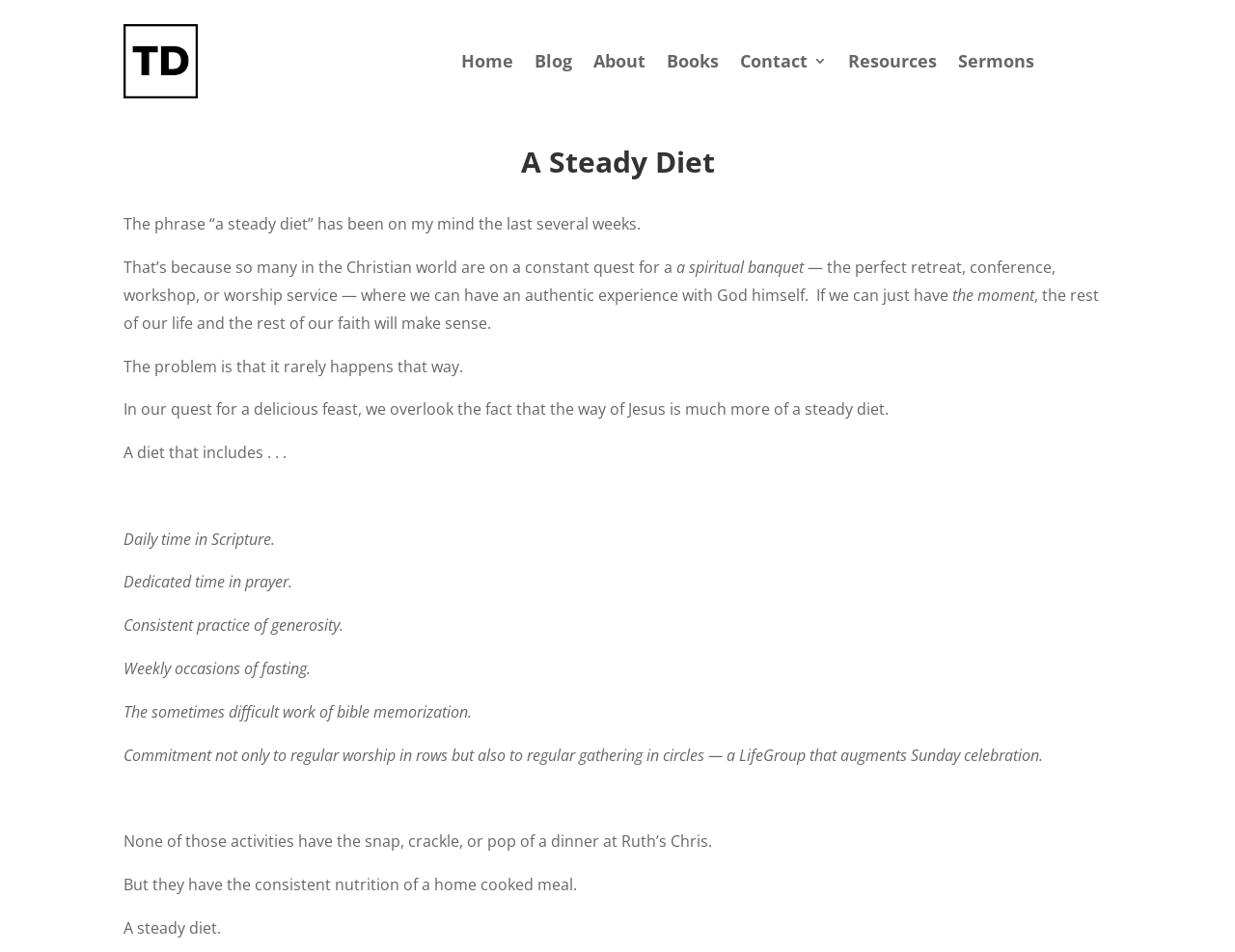Reply to the question with a single word or phrase:
What is the purpose of a LifeGroup?

To augment Sunday celebration